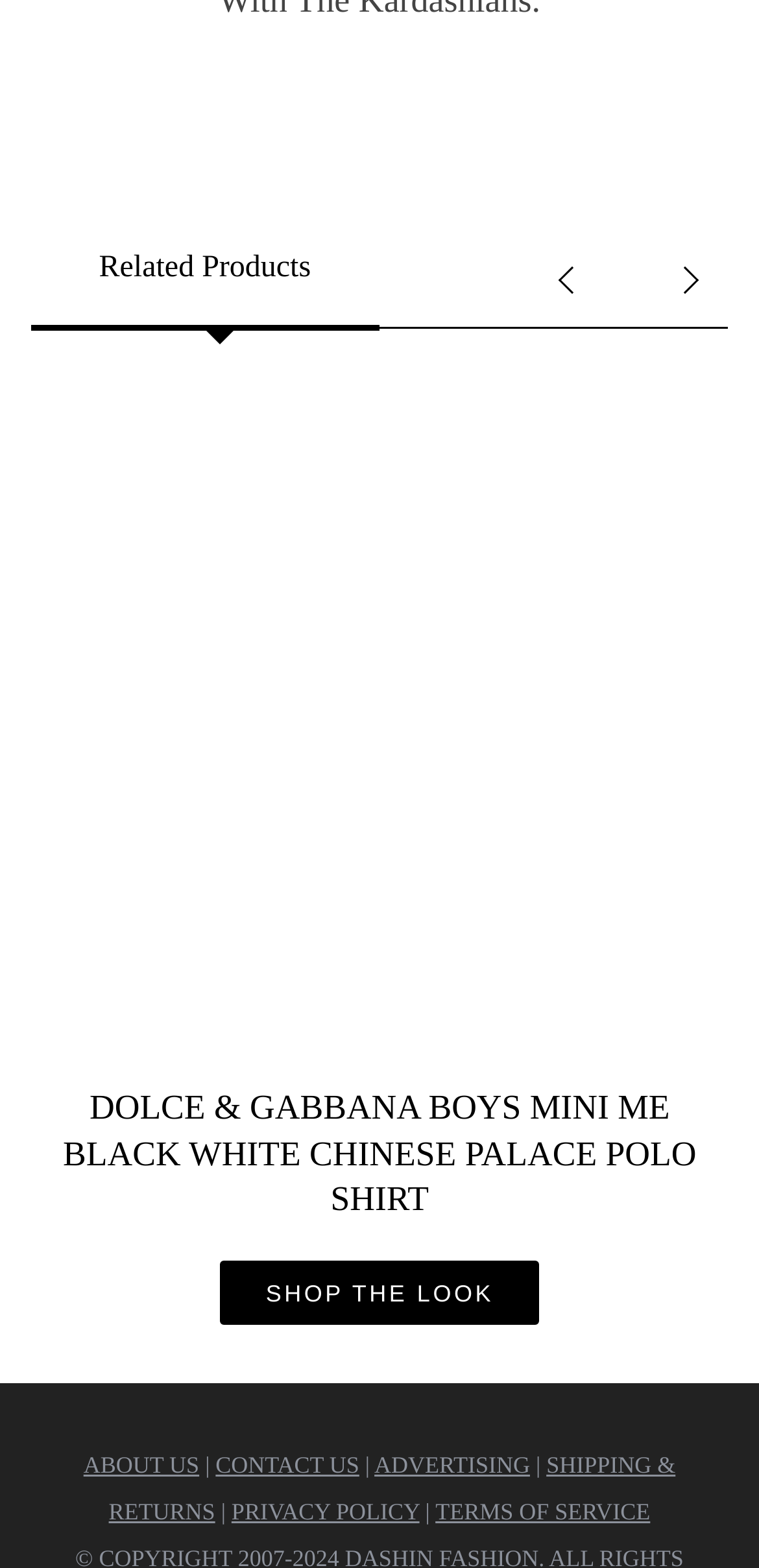What is the name of the product shown in the figure?
Answer with a single word or short phrase according to what you see in the image.

Dolce & Gabbana Boys Mini Me Chinoise Shirt